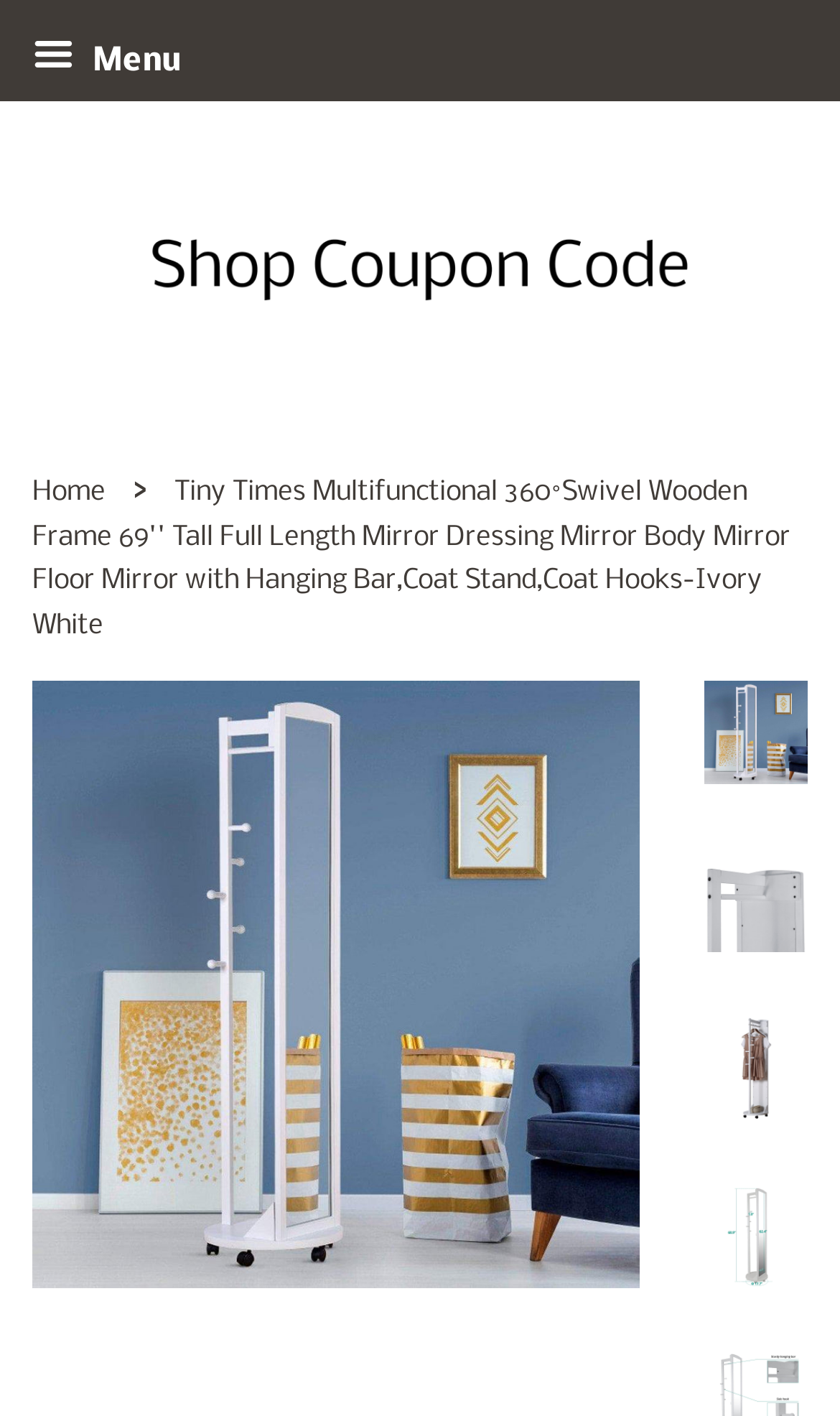How many calls to action are there?
Use the image to answer the question with a single word or phrase.

4